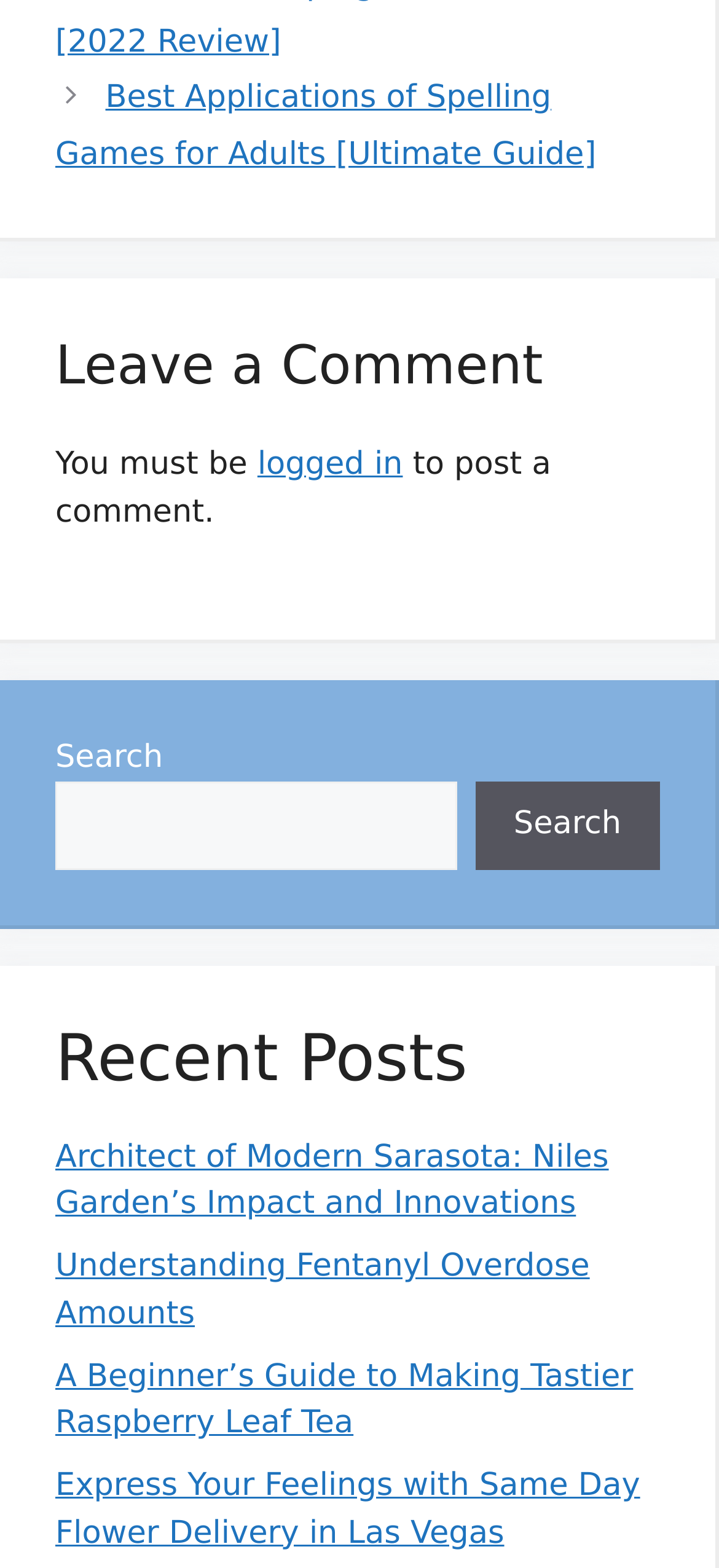Find the bounding box coordinates of the area that needs to be clicked in order to achieve the following instruction: "Leave a comment". The coordinates should be specified as four float numbers between 0 and 1, i.e., [left, top, right, bottom].

[0.077, 0.213, 0.918, 0.259]